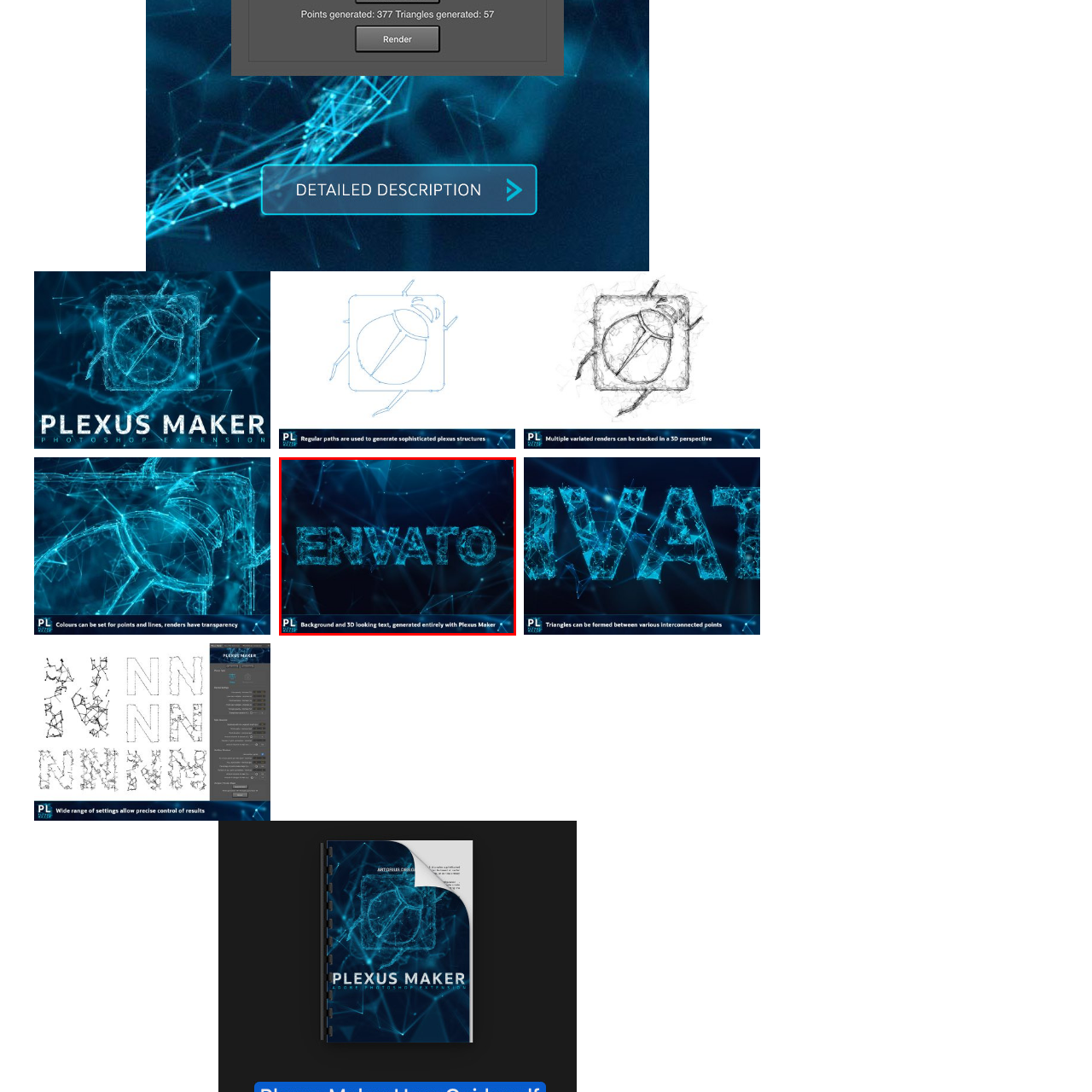Describe in detail the visual content enclosed by the red bounding box.

This image showcases a stunning design created using Plexus Maker, featuring the word "ENVATO" rendered in an intricate, 3D-looking style. The text is visually striking, composed of interconnected lines and nodes that give it a digital, network-like appearance. The background complements the text with a dark, atmospheric blue hue, enhancing the high-tech aesthetic. A caption at the bottom indicates that both the background and the text were generated entirely with Plexus Maker, emphasizing the tool's capability for creating sophisticated visuals. This design is perfect for digital presentations, showcasing creativity and modern design techniques.